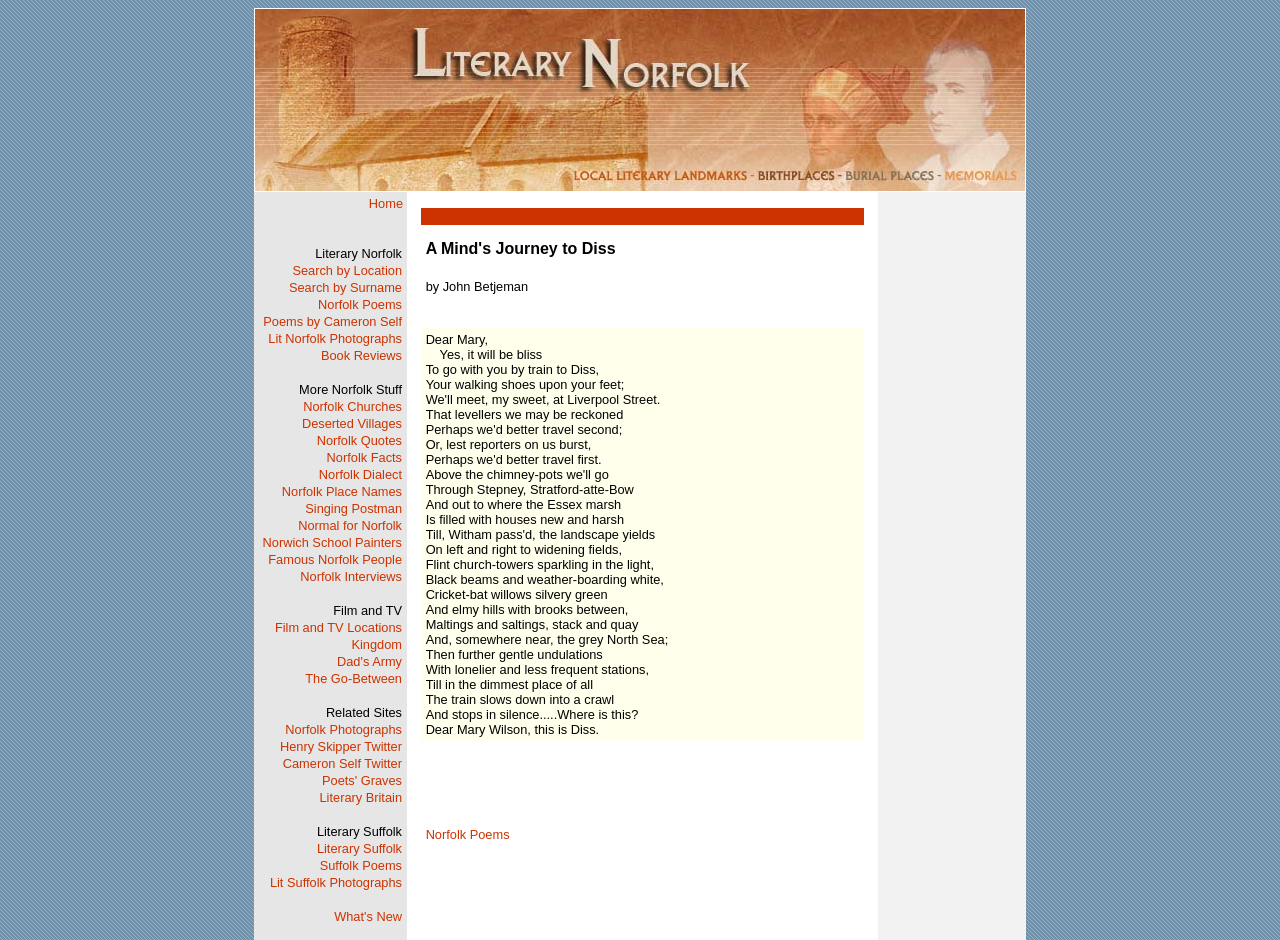What is the layout of the navigation menu?
Identify the answer in the screenshot and reply with a single word or phrase.

Grid layout